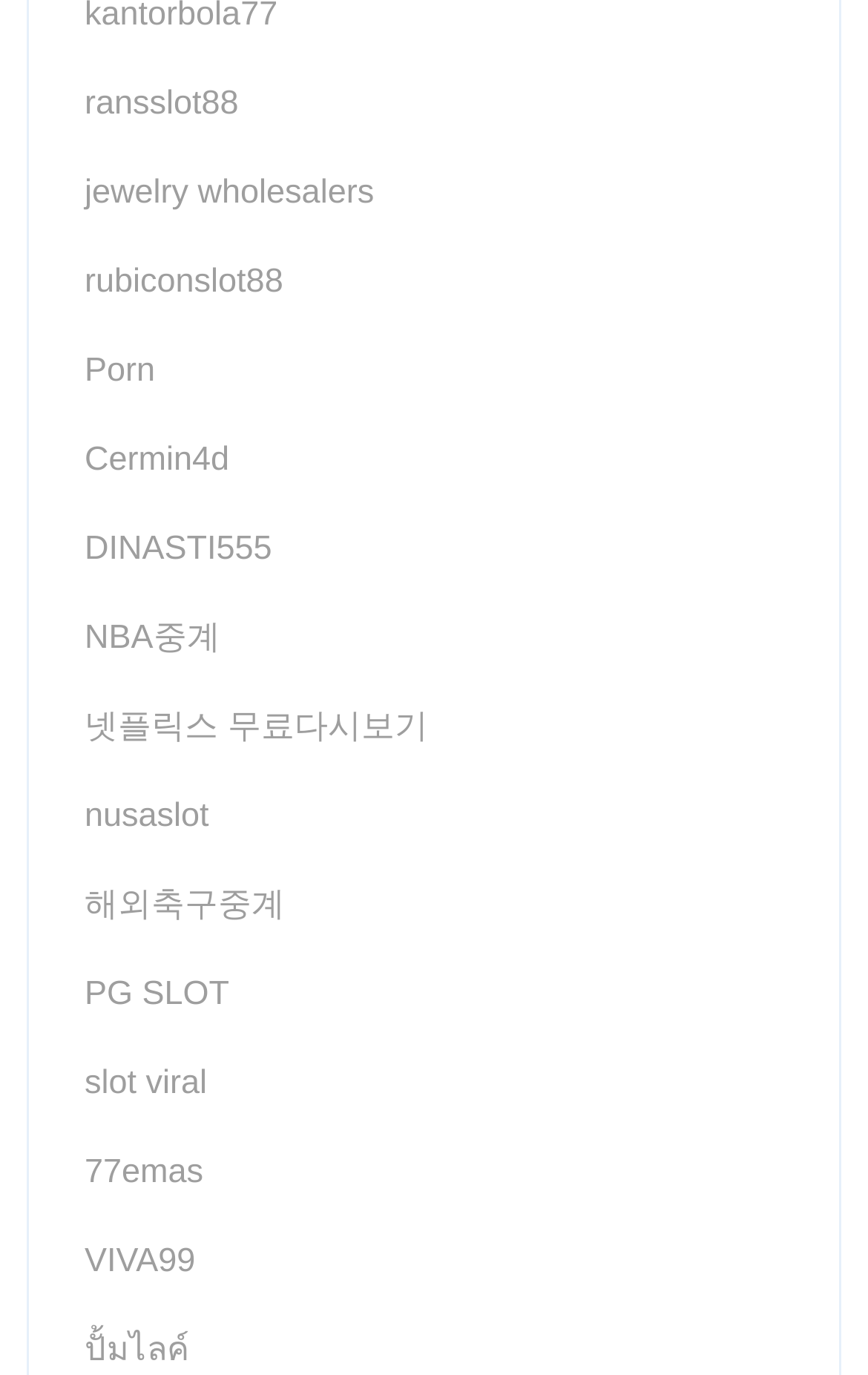Determine the bounding box coordinates of the region that needs to be clicked to achieve the task: "check Cermin4d".

[0.097, 0.321, 0.264, 0.348]